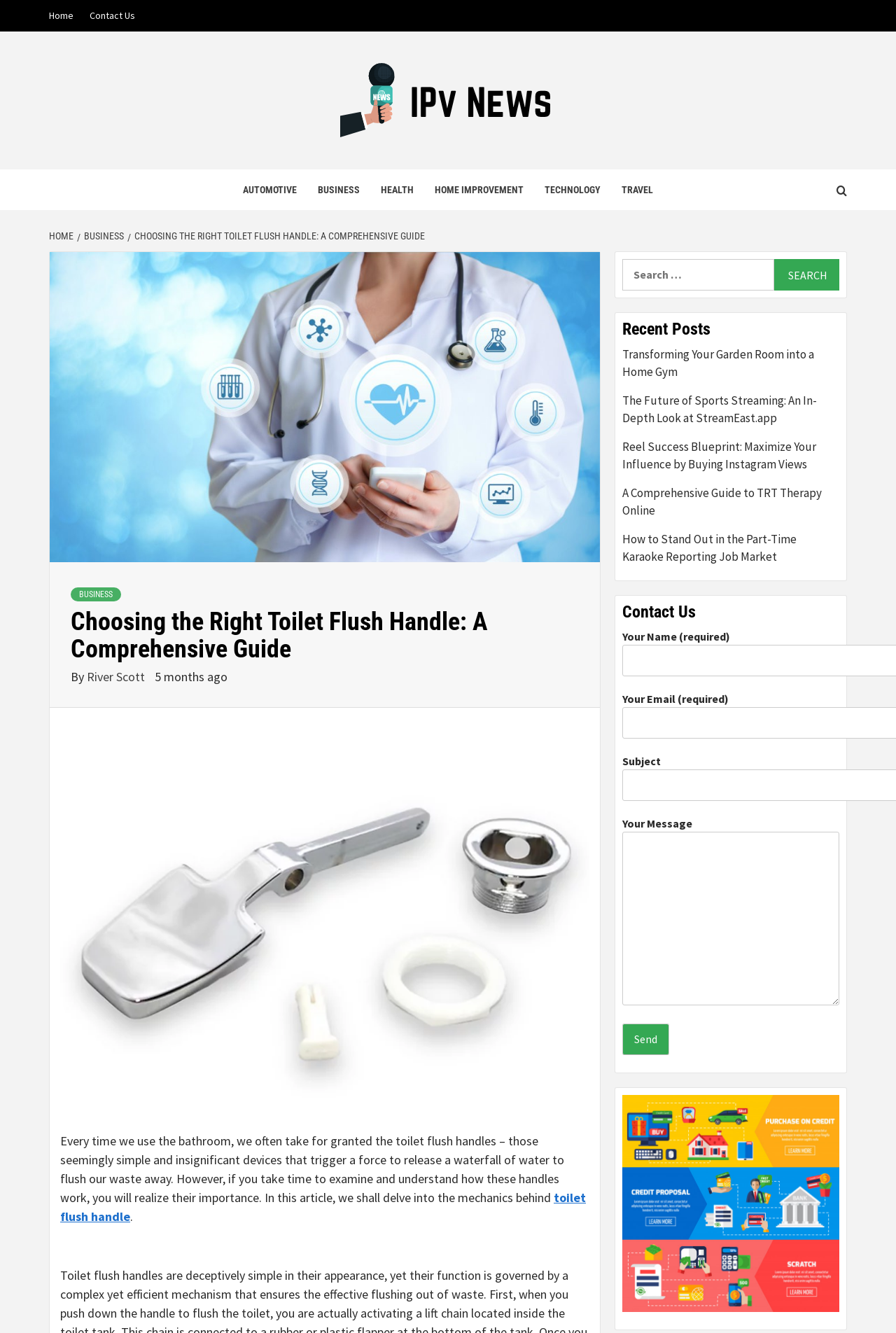Examine the image and give a thorough answer to the following question:
What is the name of the author of the article?

I found the answer by examining the article header section, which displays the author's name as 'River Scott'.